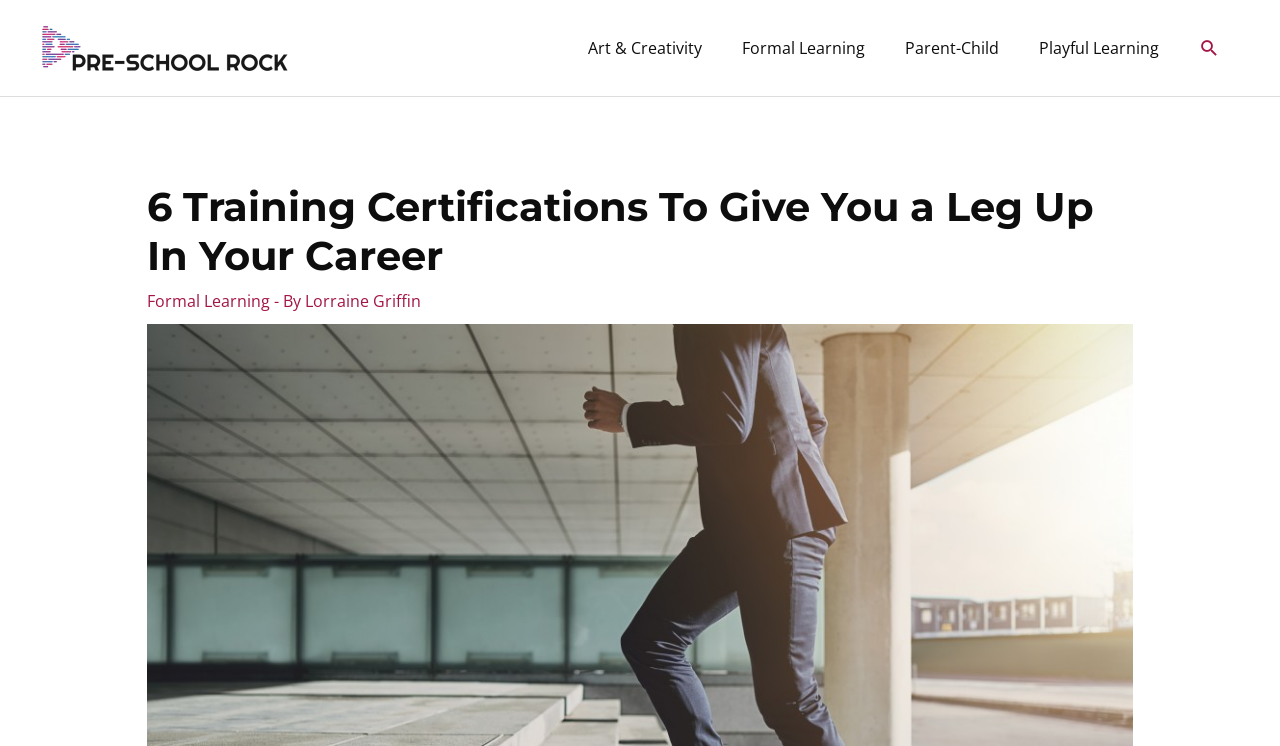What is the primary heading on this webpage?

6 Training Certifications To Give You a Leg Up In Your Career